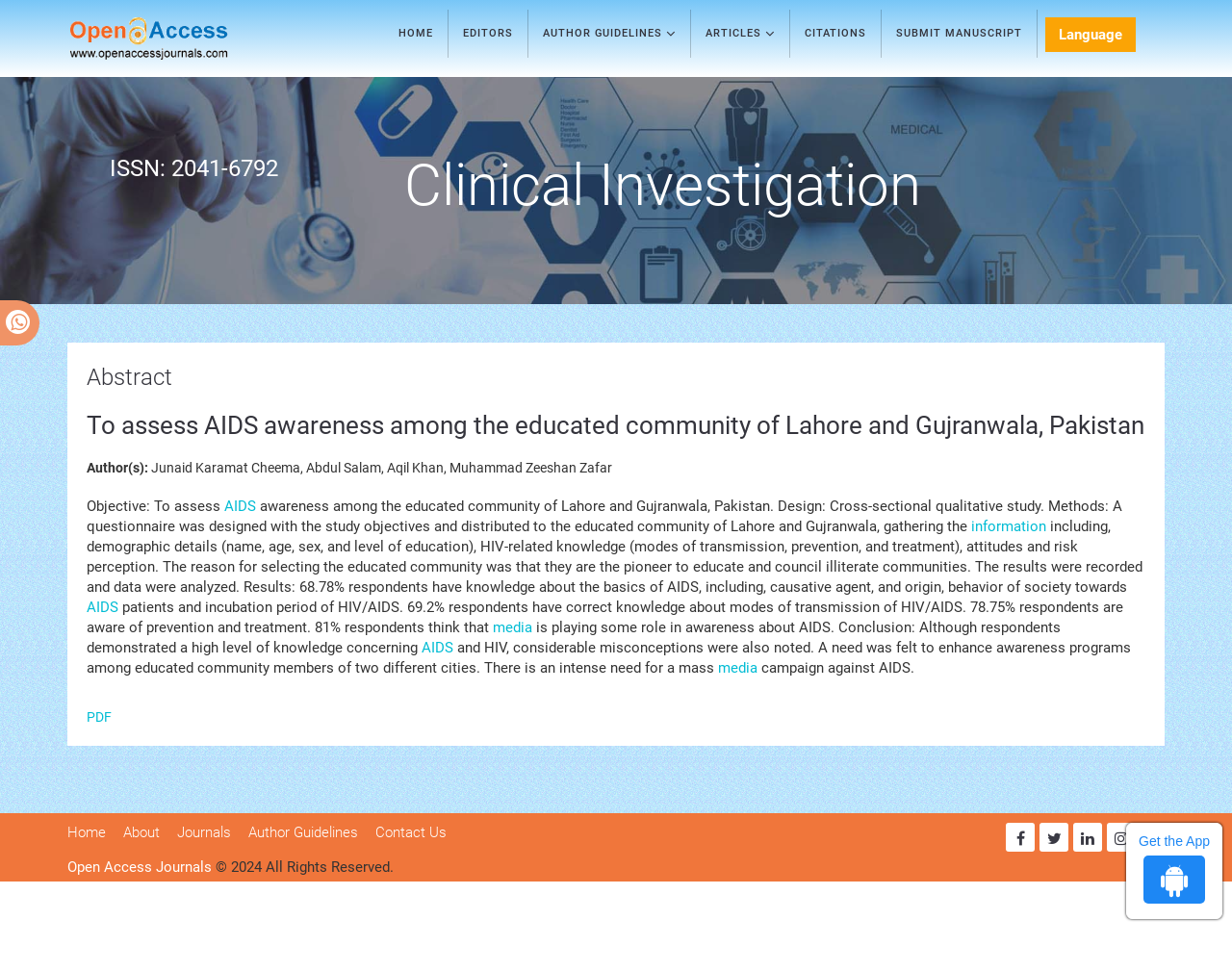Locate the bounding box coordinates of the clickable region necessary to complete the following instruction: "Change language". Provide the coordinates in the format of four float numbers between 0 and 1, i.e., [left, top, right, bottom].

[0.848, 0.018, 0.922, 0.054]